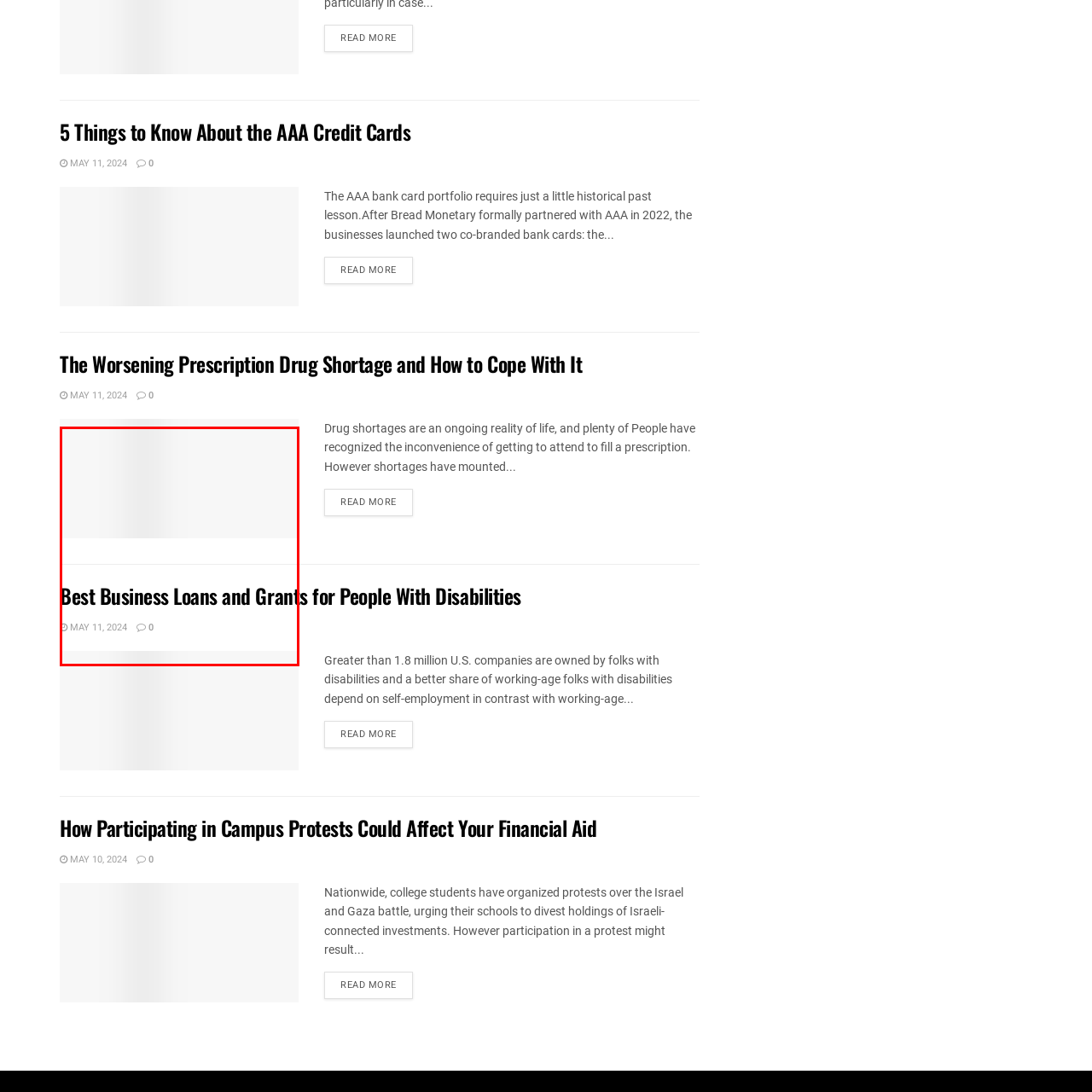Inspect the section highlighted in the red box, How many comments does the article have? 
Answer using a single word or phrase.

Zero